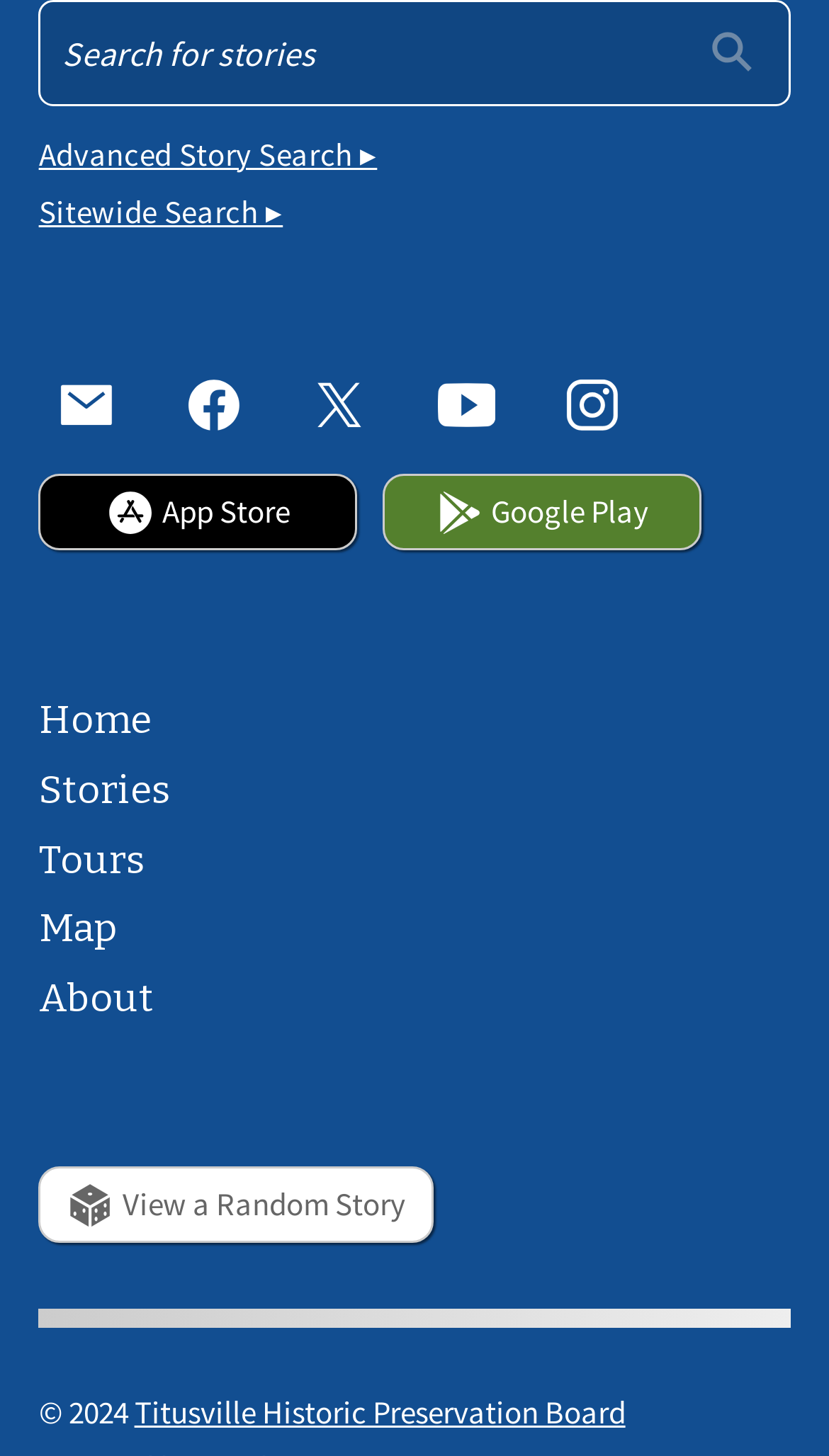Using the given description, provide the bounding box coordinates formatted as (top-left x, top-left y, bottom-right x, bottom-right y), with all values being floating point numbers between 0 and 1. Description: aria-label="Submit" name="submit_footer-search"

[0.826, 0.011, 0.941, 0.058]